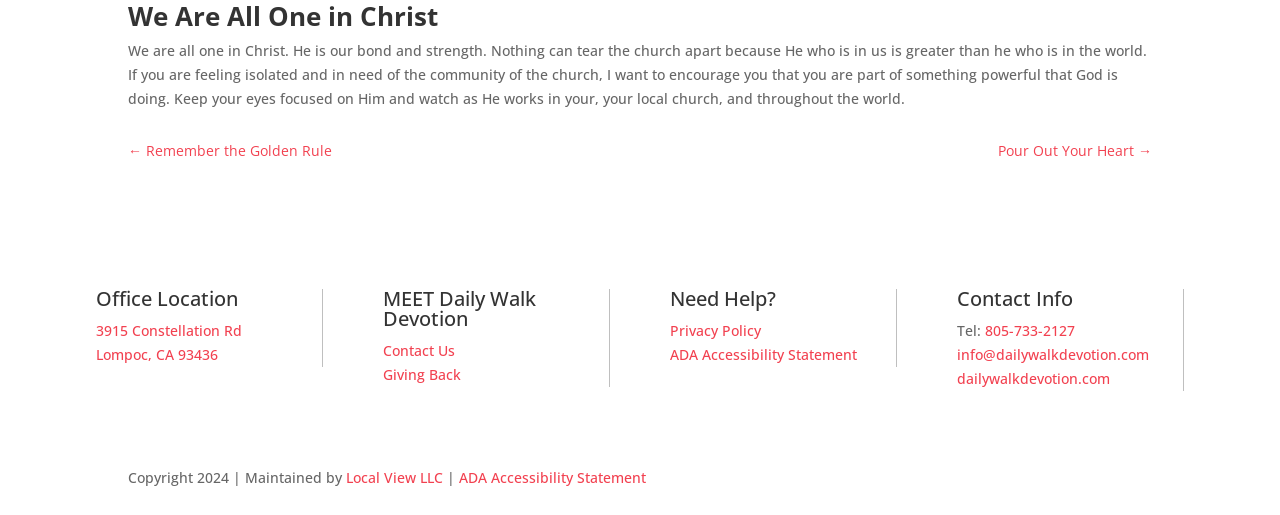What is the phone number?
Your answer should be a single word or phrase derived from the screenshot.

805-733-2127